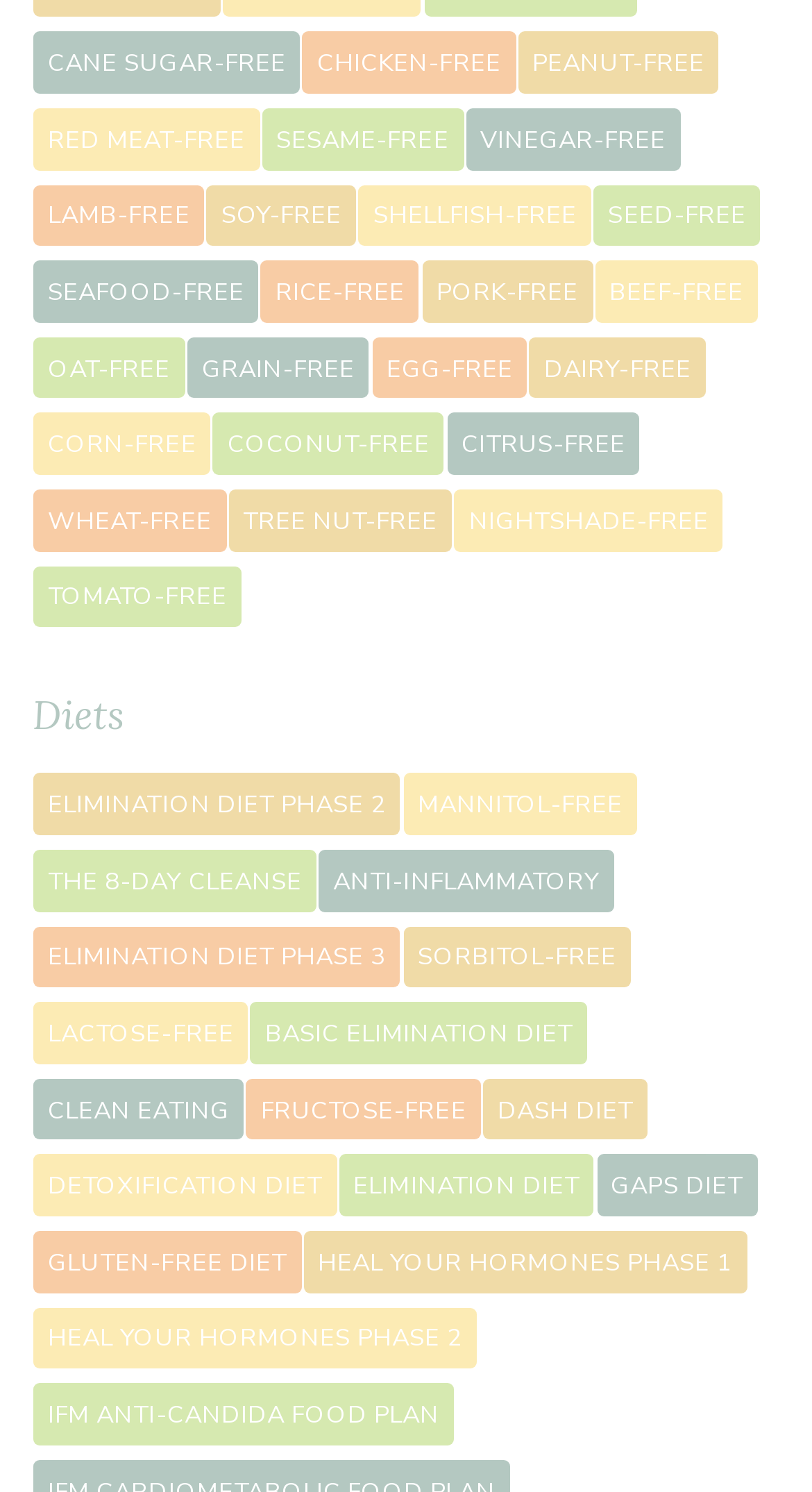Identify the bounding box coordinates for the UI element described as: "DASH Diet". The coordinates should be provided as four floats between 0 and 1: [left, top, right, bottom].

[0.595, 0.723, 0.798, 0.764]